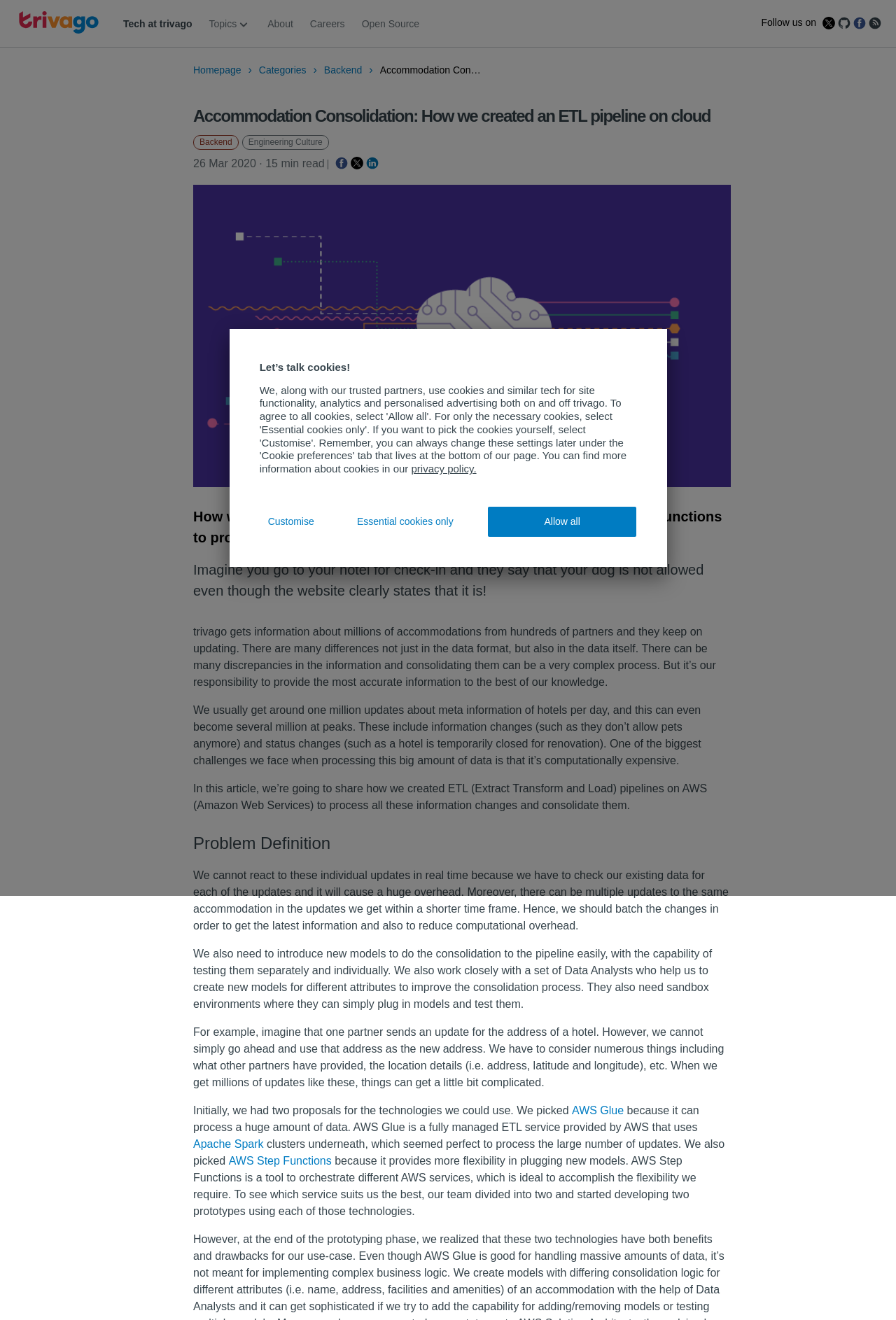Respond with a single word or phrase to the following question:
What is the topic of the article?

Accommodation Consolidation